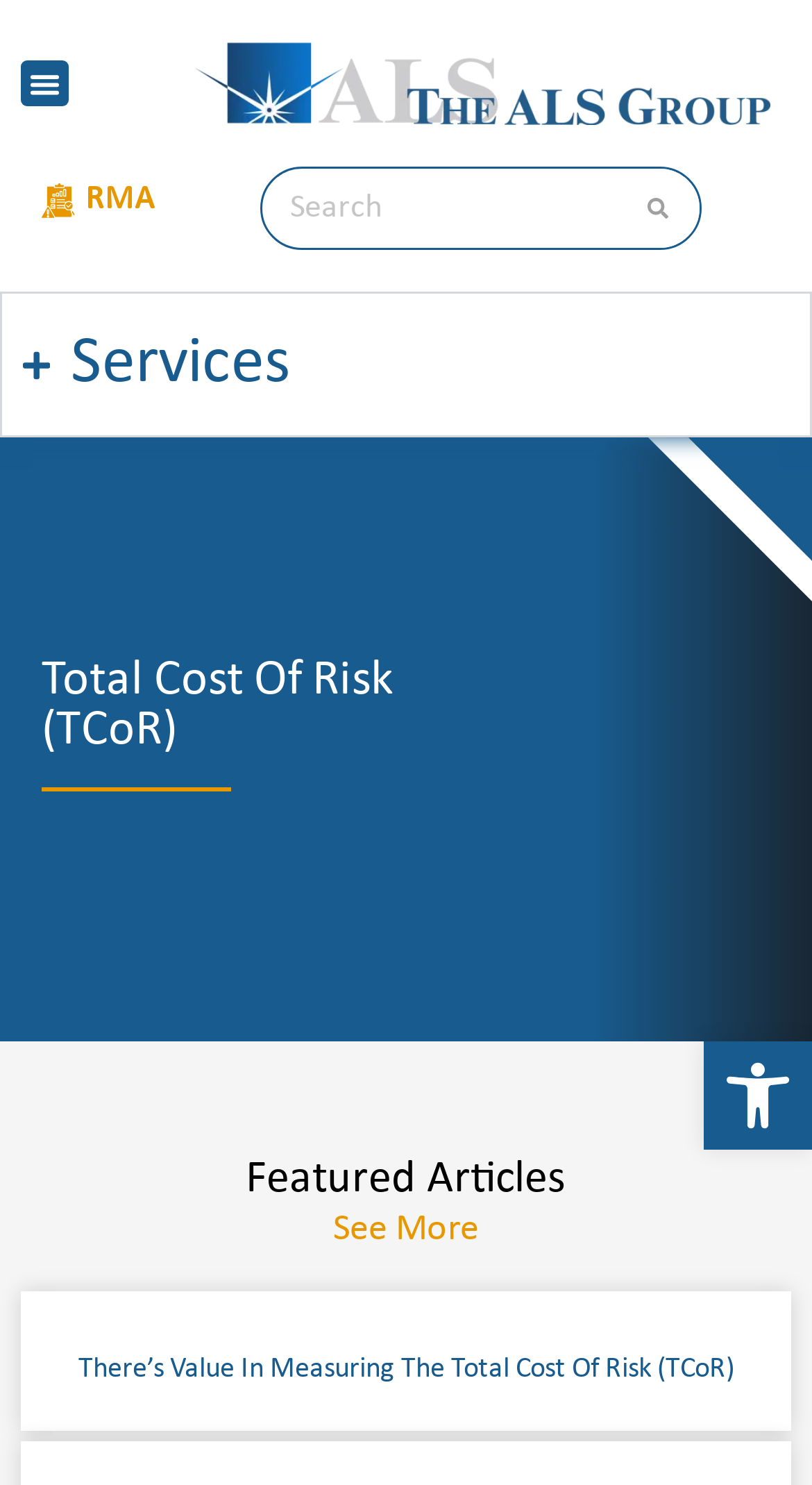Identify the bounding box for the UI element specified in this description: "parent_node: AILab". The coordinates must be four float numbers between 0 and 1, formatted as [left, top, right, bottom].

None